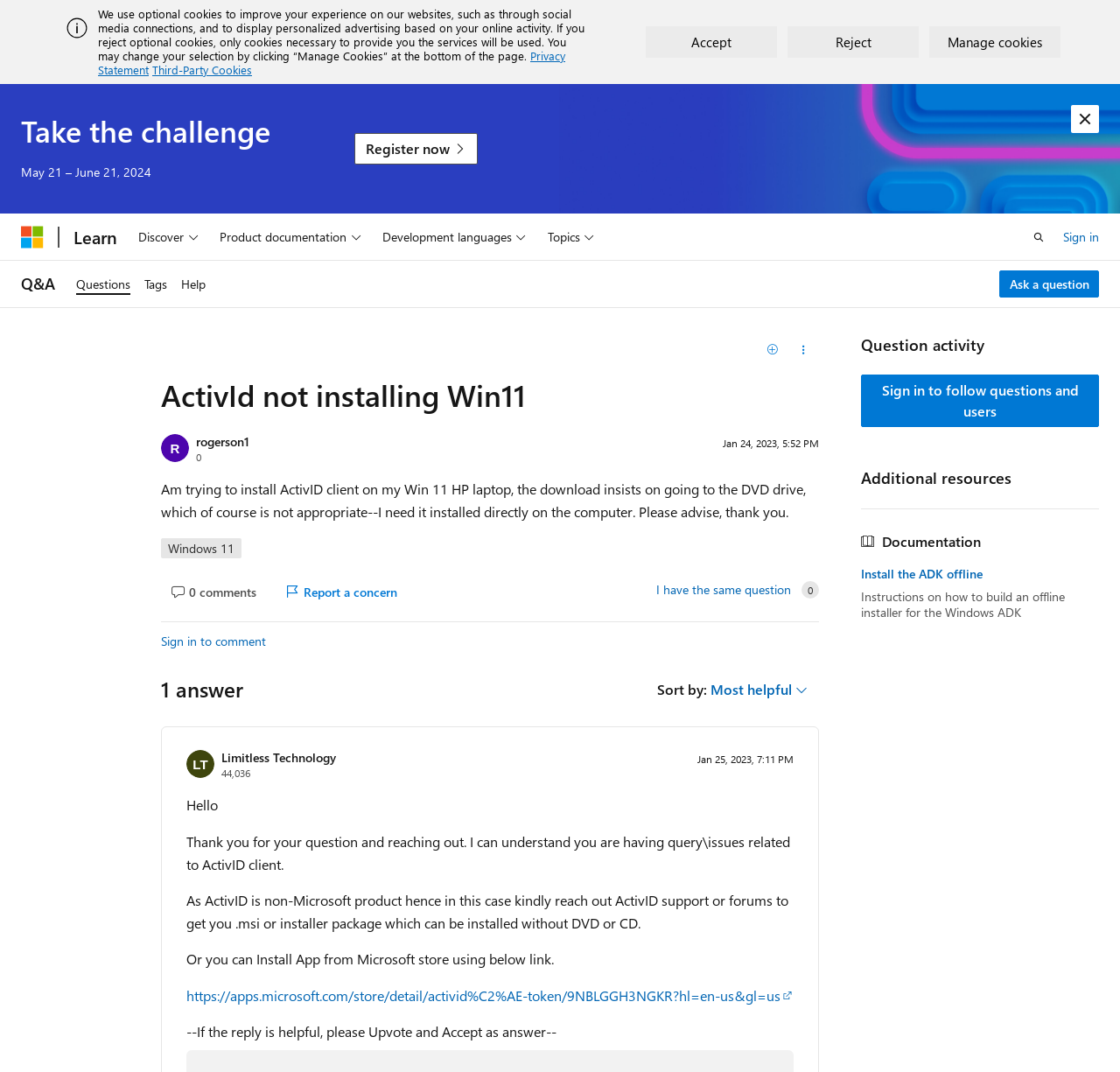Using the element description Product documentation, predict the bounding box coordinates for the UI element. Provide the coordinates in (top-left x, top-left y, bottom-right x, bottom-right y) format with values ranging from 0 to 1.

[0.19, 0.199, 0.329, 0.242]